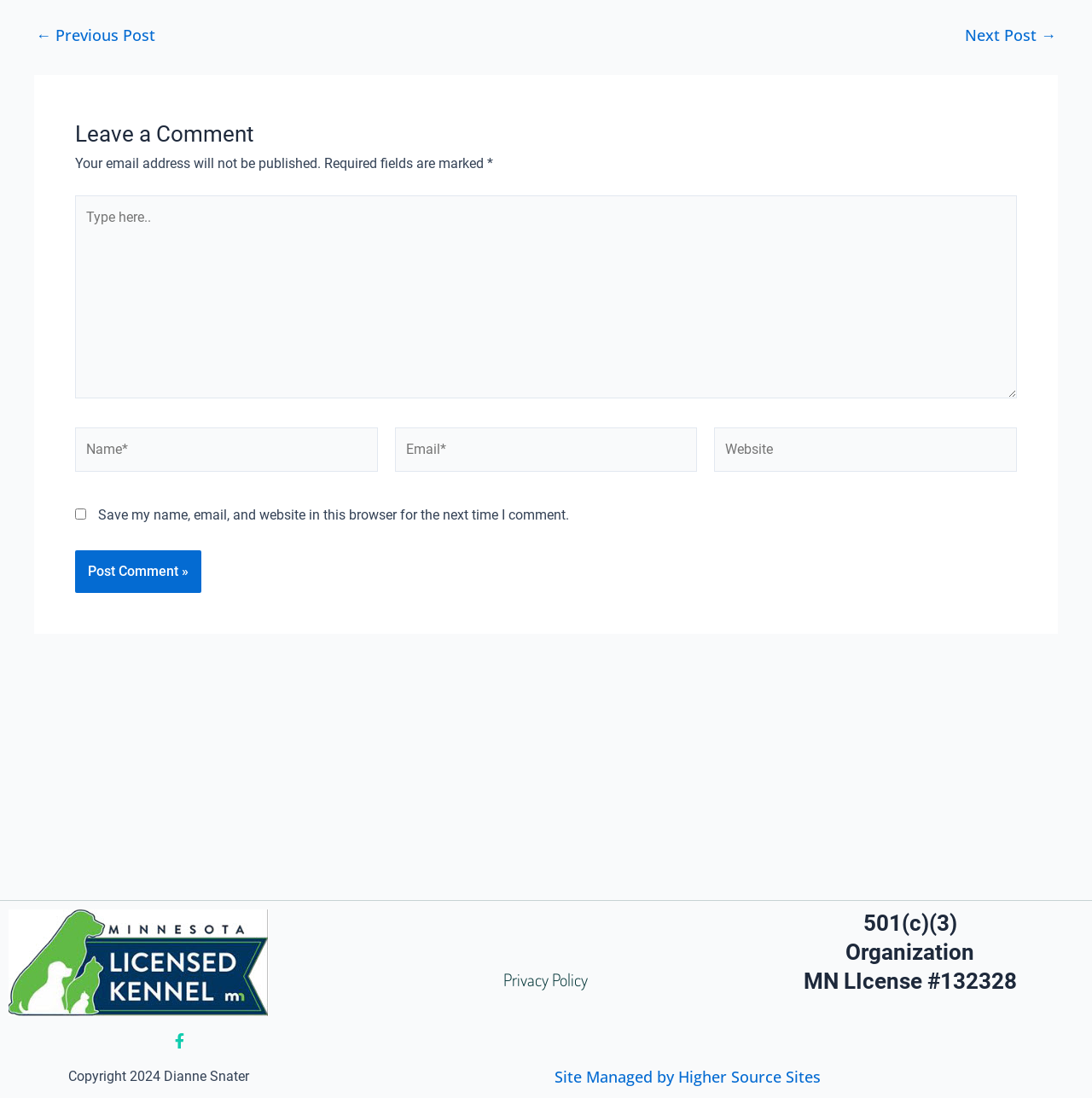Please look at the image and answer the question with a detailed explanation: What is the function of the checkbox?

The checkbox is labeled 'Save my name, email, and website in this browser for the next time I comment.' This suggests that the function of the checkbox is to save the commenter's information for future comments.